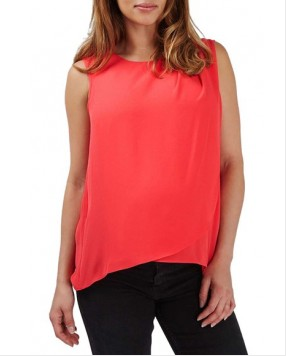What type of jeans is the model wearing?
Carefully analyze the image and provide a detailed answer to the question.

According to the caption, the model pairs the blouse with fitted black jeans, creating a balanced outfit suitable for various occasions.